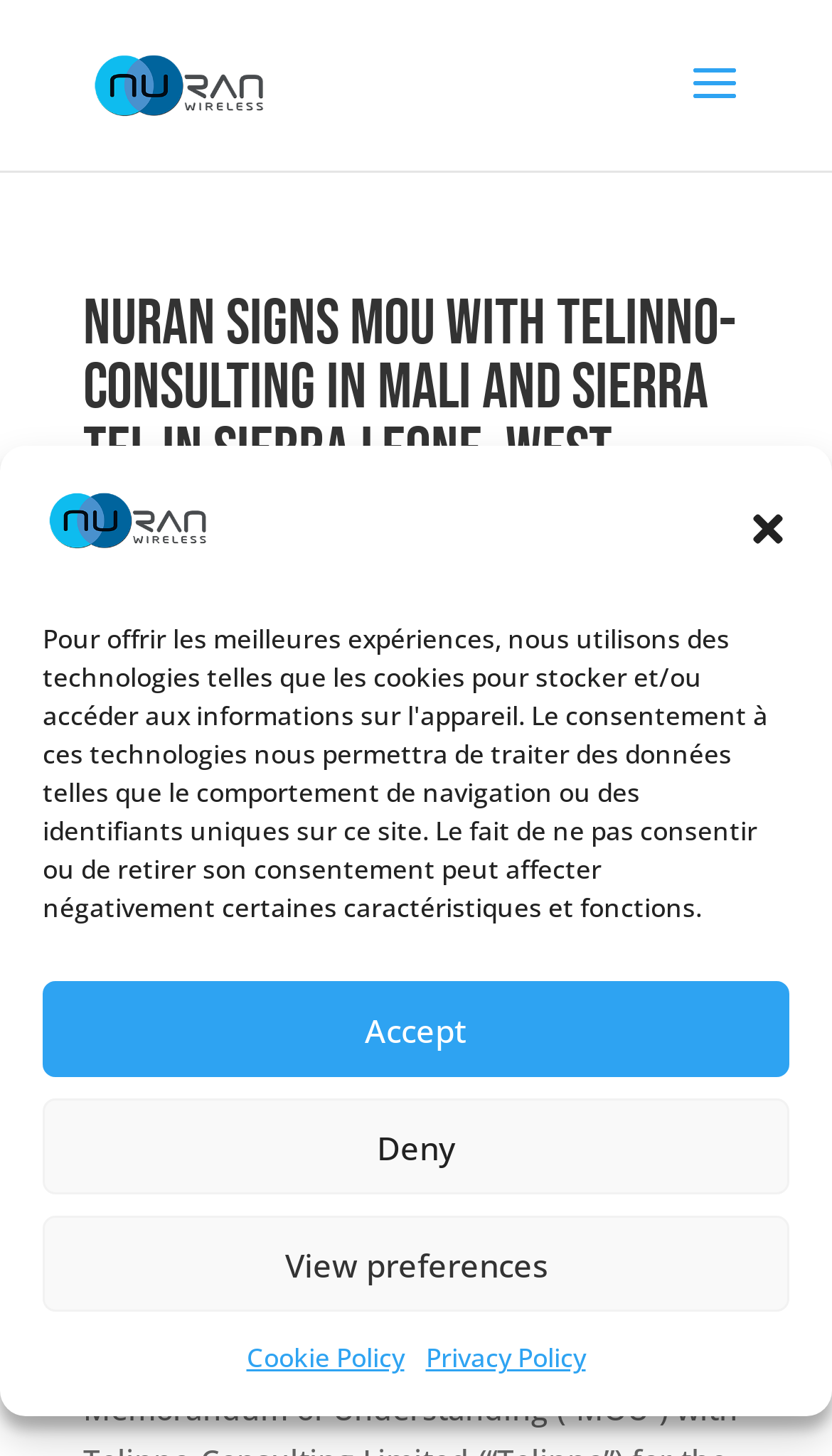What is the location of NuRAN Wireless Inc.?
Examine the image closely and answer the question with as much detail as possible.

The webpage contains a static text element that mentions 'Quebec, QC, Canada, July 15, 2021', which indicates that NuRAN Wireless Inc. is located in Quebec, QC, Canada.